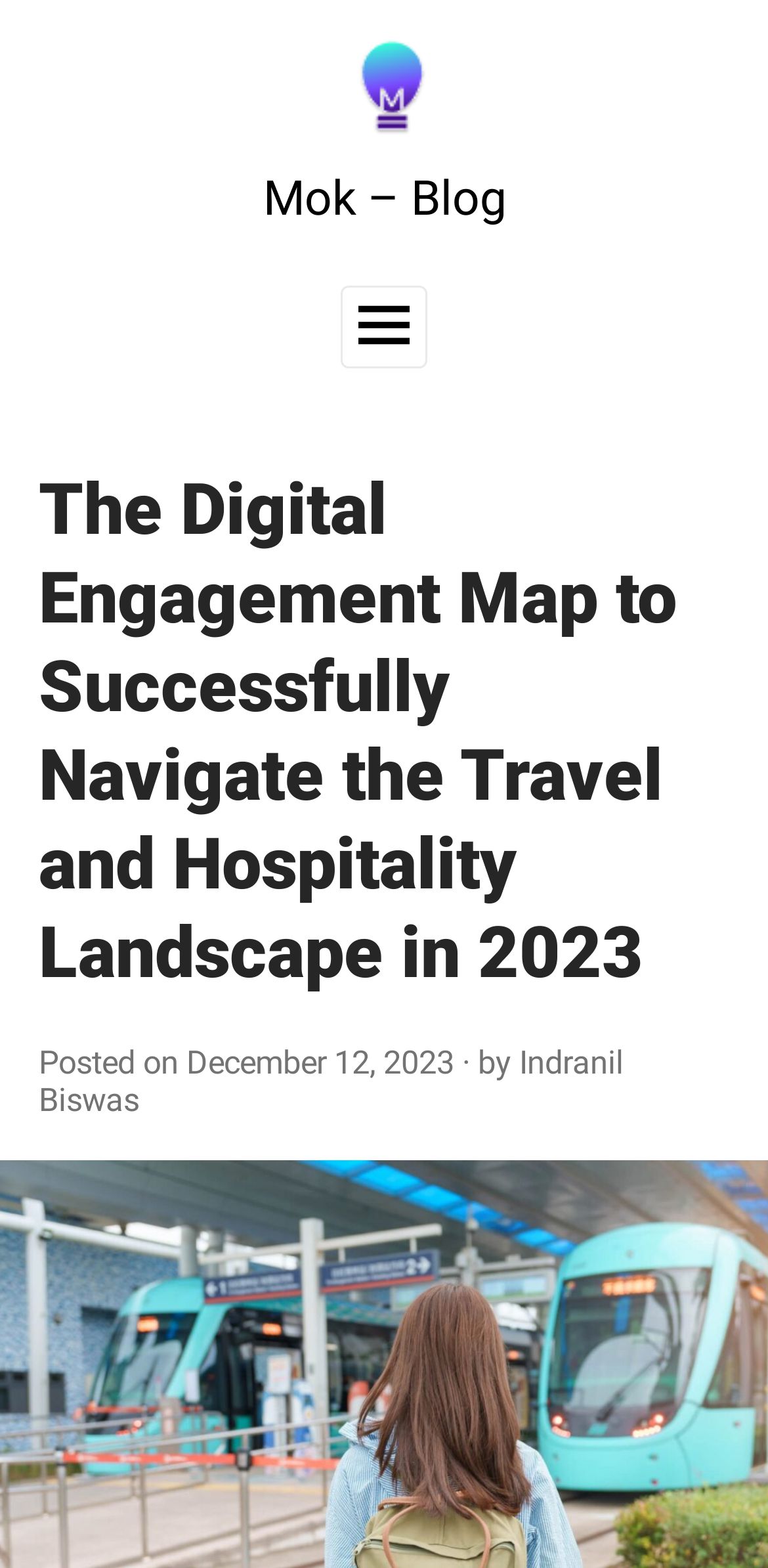Please determine the bounding box of the UI element that matches this description: parent_node: Mok – Blog. The coordinates should be given as (top-left x, top-left y, bottom-right x, bottom-right y), with all values between 0 and 1.

[0.437, 0.072, 0.563, 0.095]